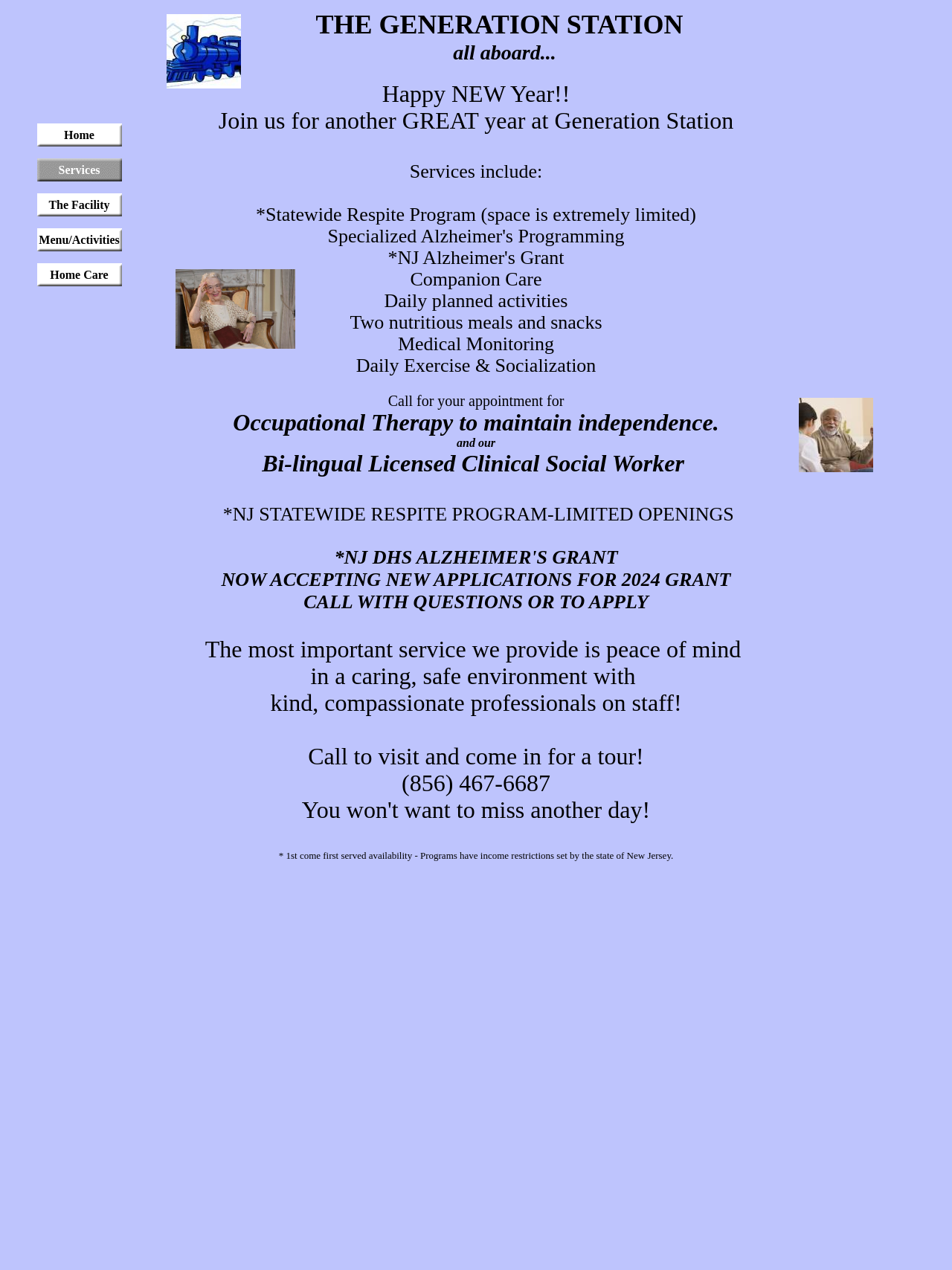Using the format (top-left x, top-left y, bottom-right x, bottom-right y), and given the element description, identify the bounding box coordinates within the screenshot: The Times

None